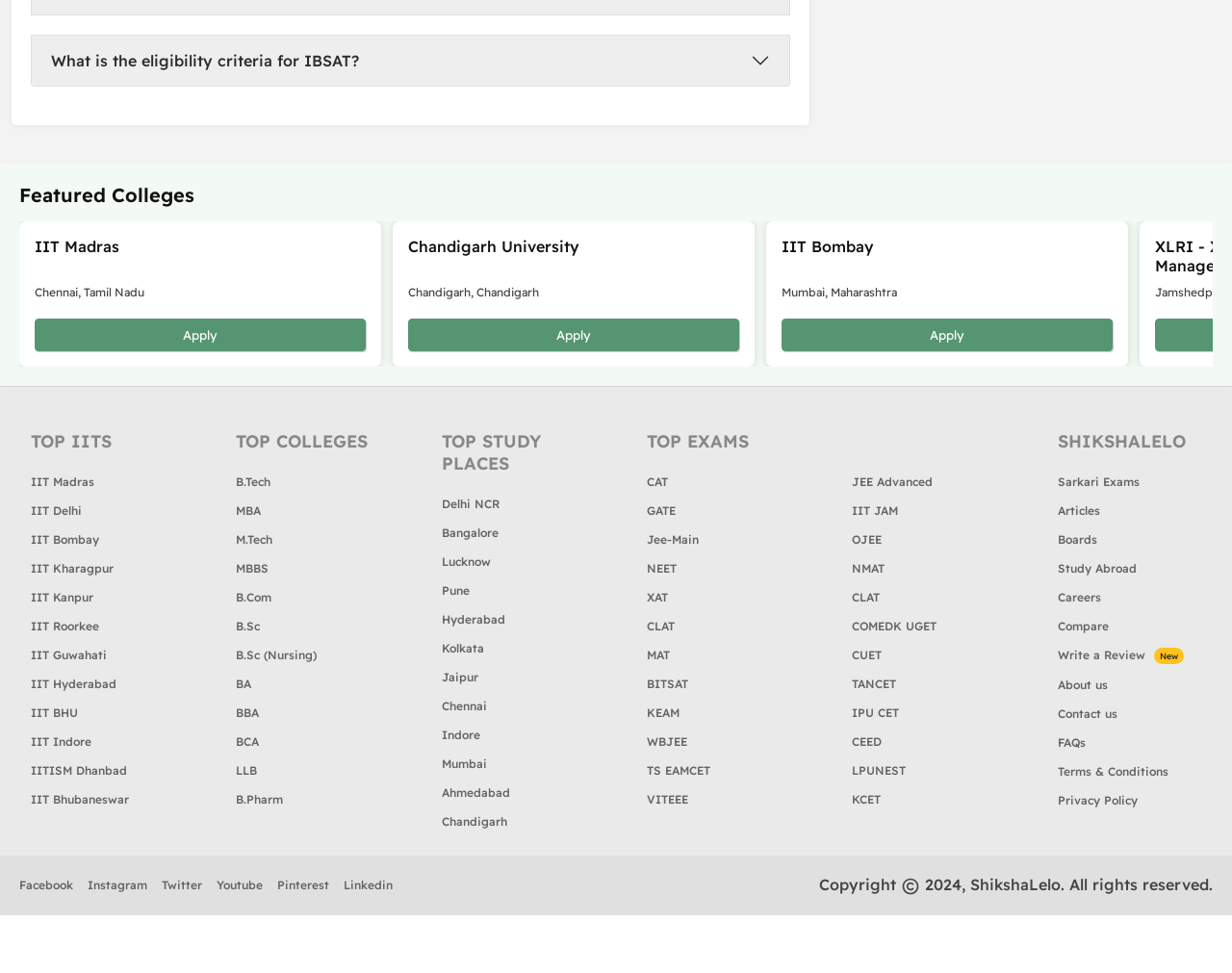Show me the bounding box coordinates of the clickable region to achieve the task as per the instruction: "Apply to IIT Madras".

[0.028, 0.327, 0.297, 0.361]